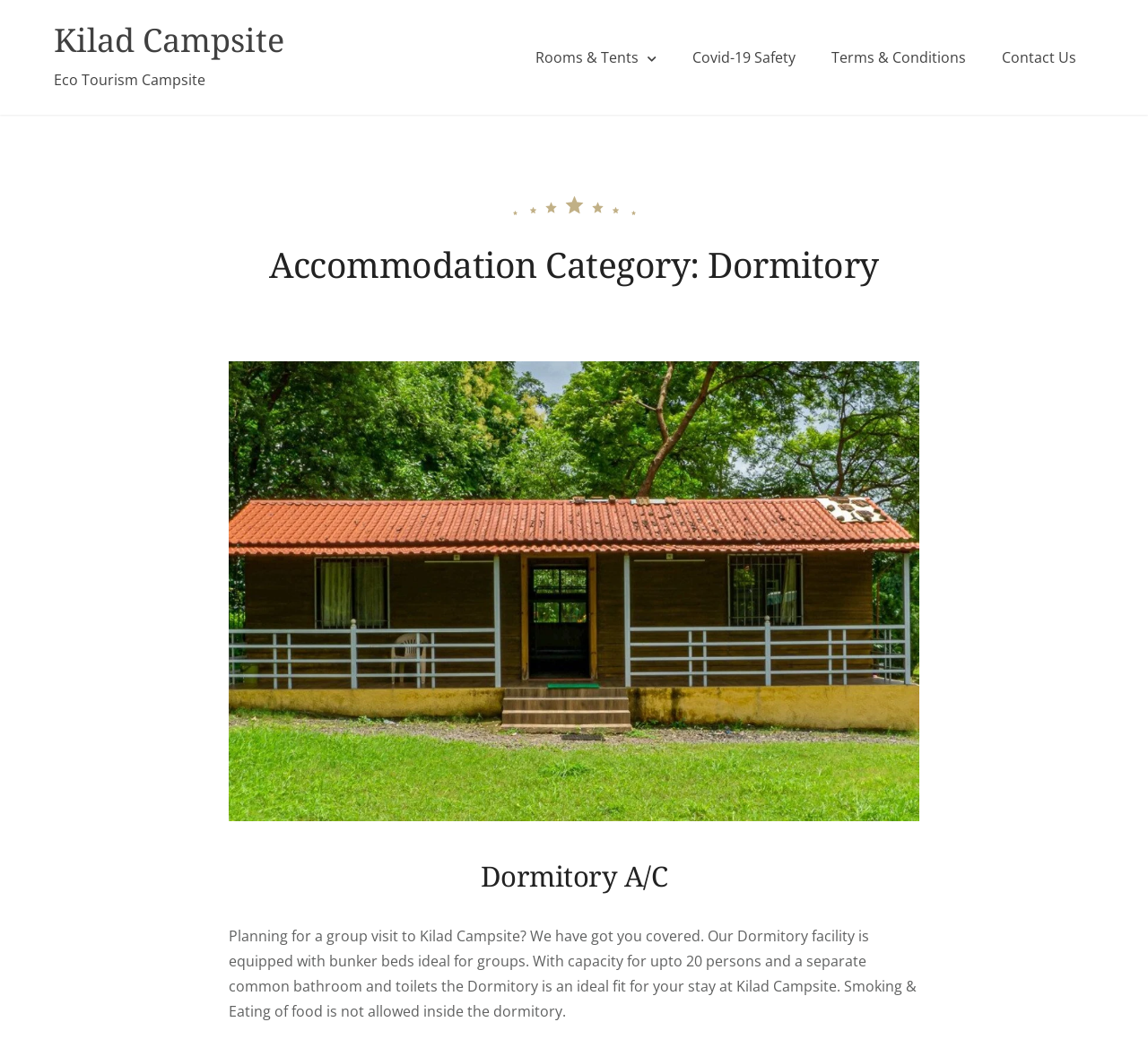Answer the question using only a single word or phrase: 
Is smoking allowed inside the dormitory?

No